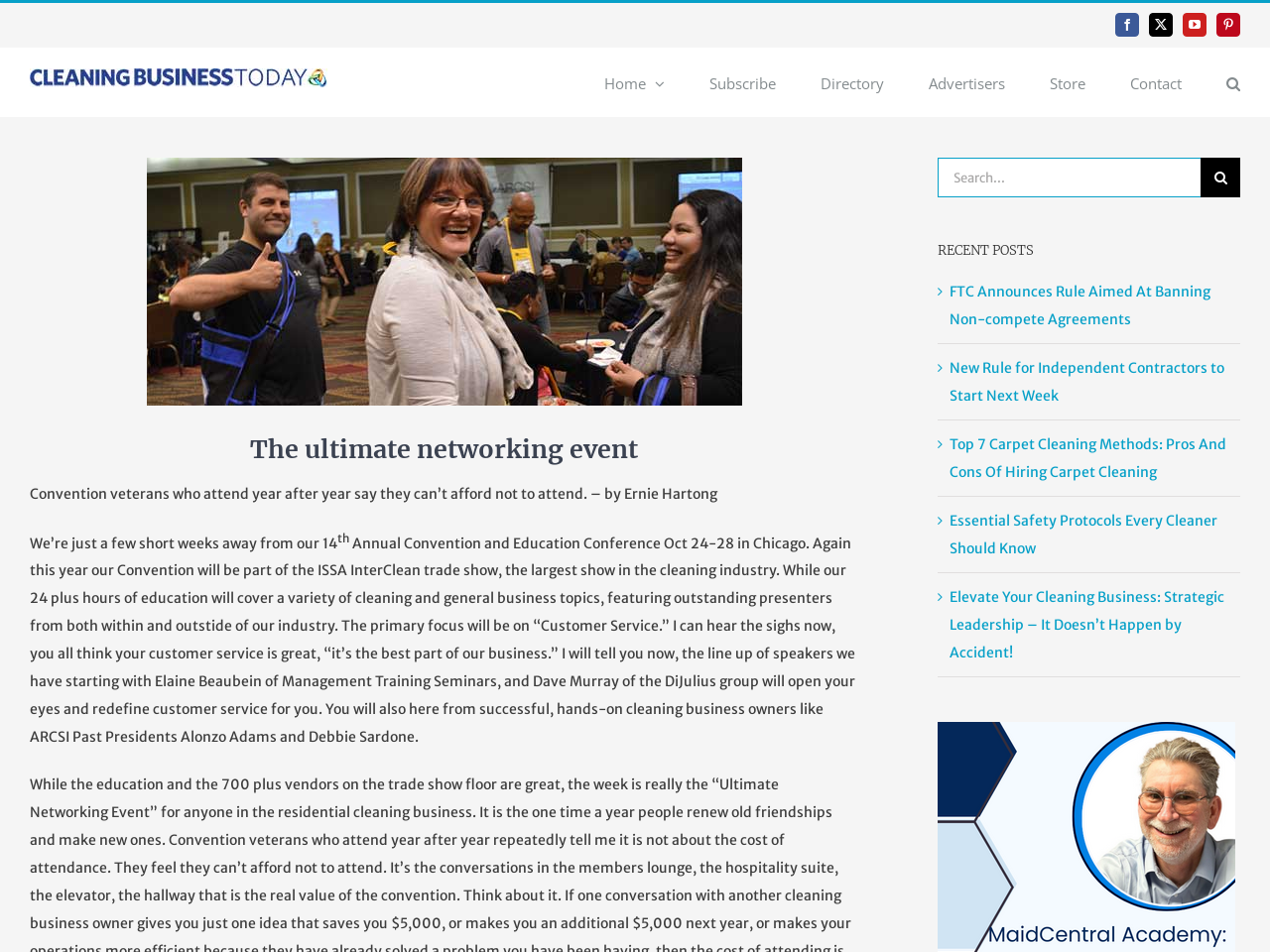Please give the bounding box coordinates of the area that should be clicked to fulfill the following instruction: "Submit an article". The coordinates should be in the format of four float numbers from 0 to 1, i.e., [left, top, right, bottom].

None